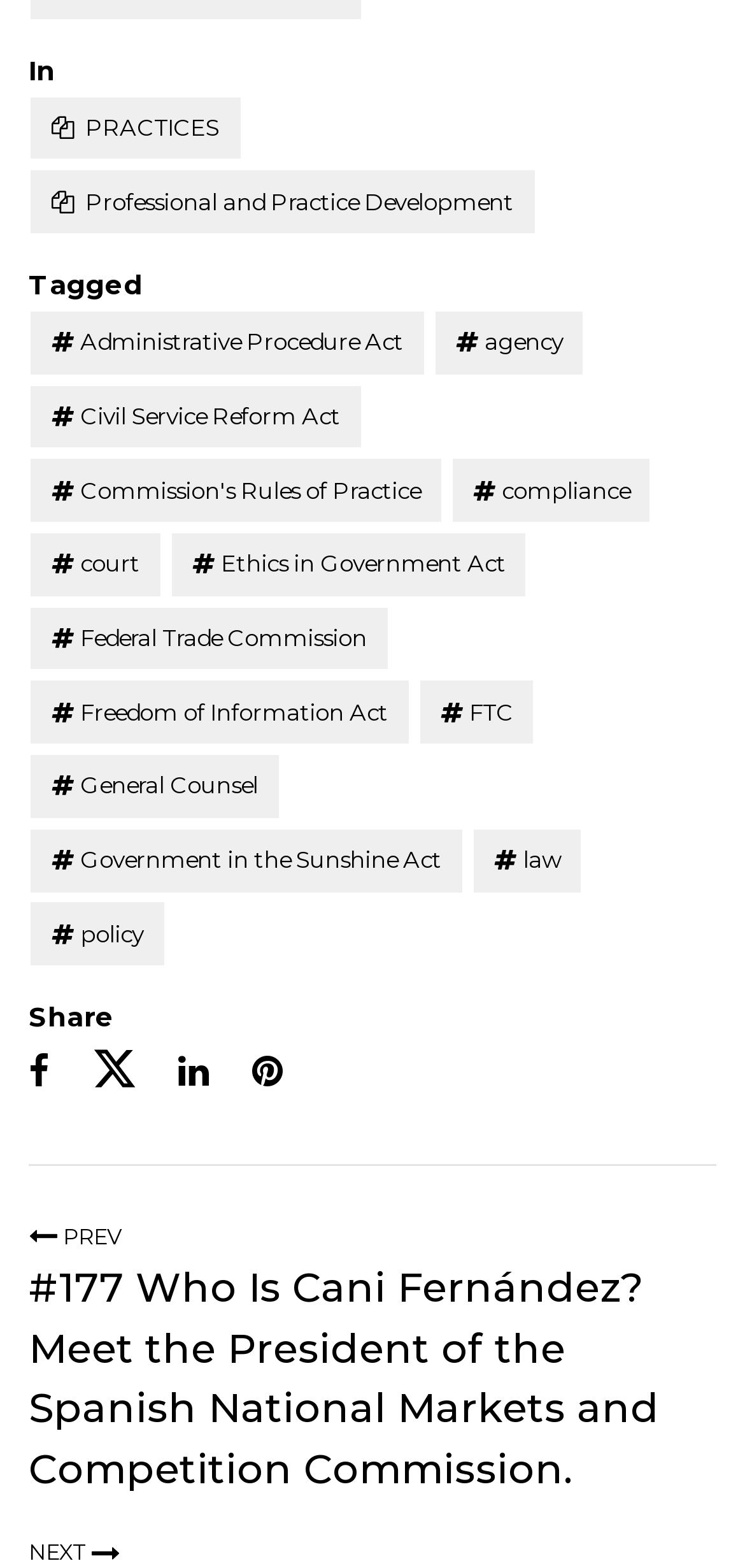How many social media sharing options are available?
Based on the content of the image, thoroughly explain and answer the question.

I found three social media sharing links, including Twitter, and two other icons that are likely Facebook and LinkedIn, based on their common icon representations.